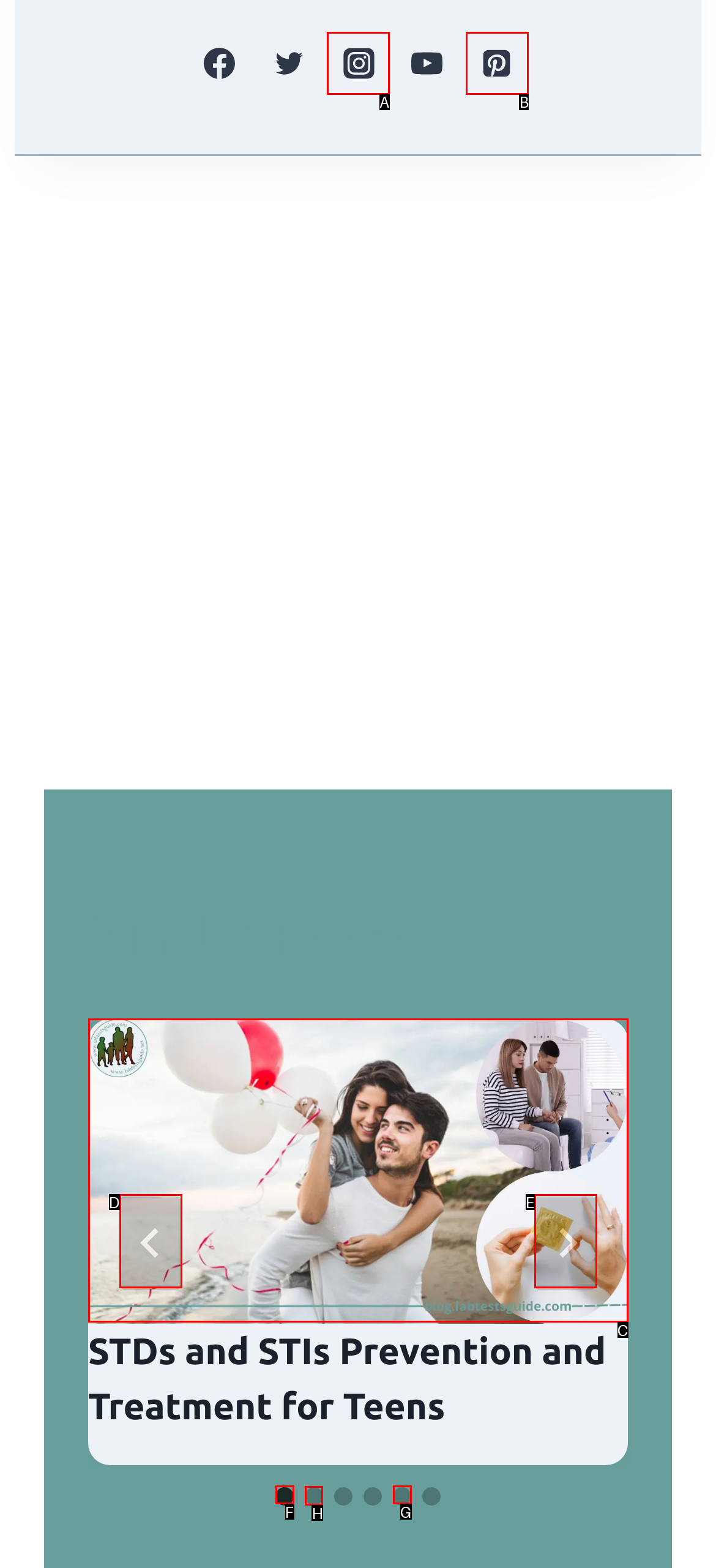Select the letter of the element you need to click to complete this task: Select slide 2
Answer using the letter from the specified choices.

H